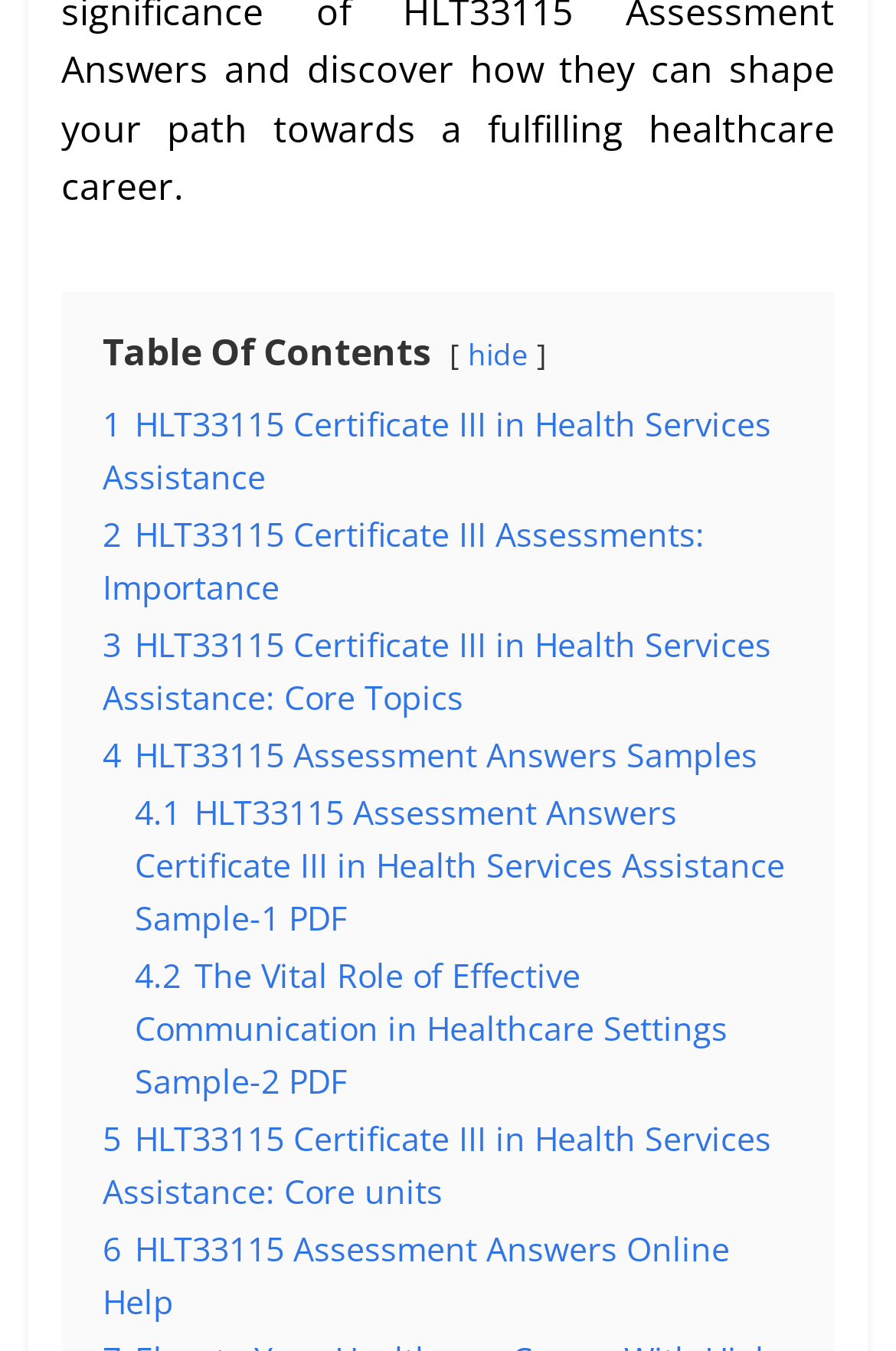How many links are there in the table of contents?
Please describe in detail the information shown in the image to answer the question.

I counted the number of links under the 'Table Of Contents' static text element, which are 7 in total.